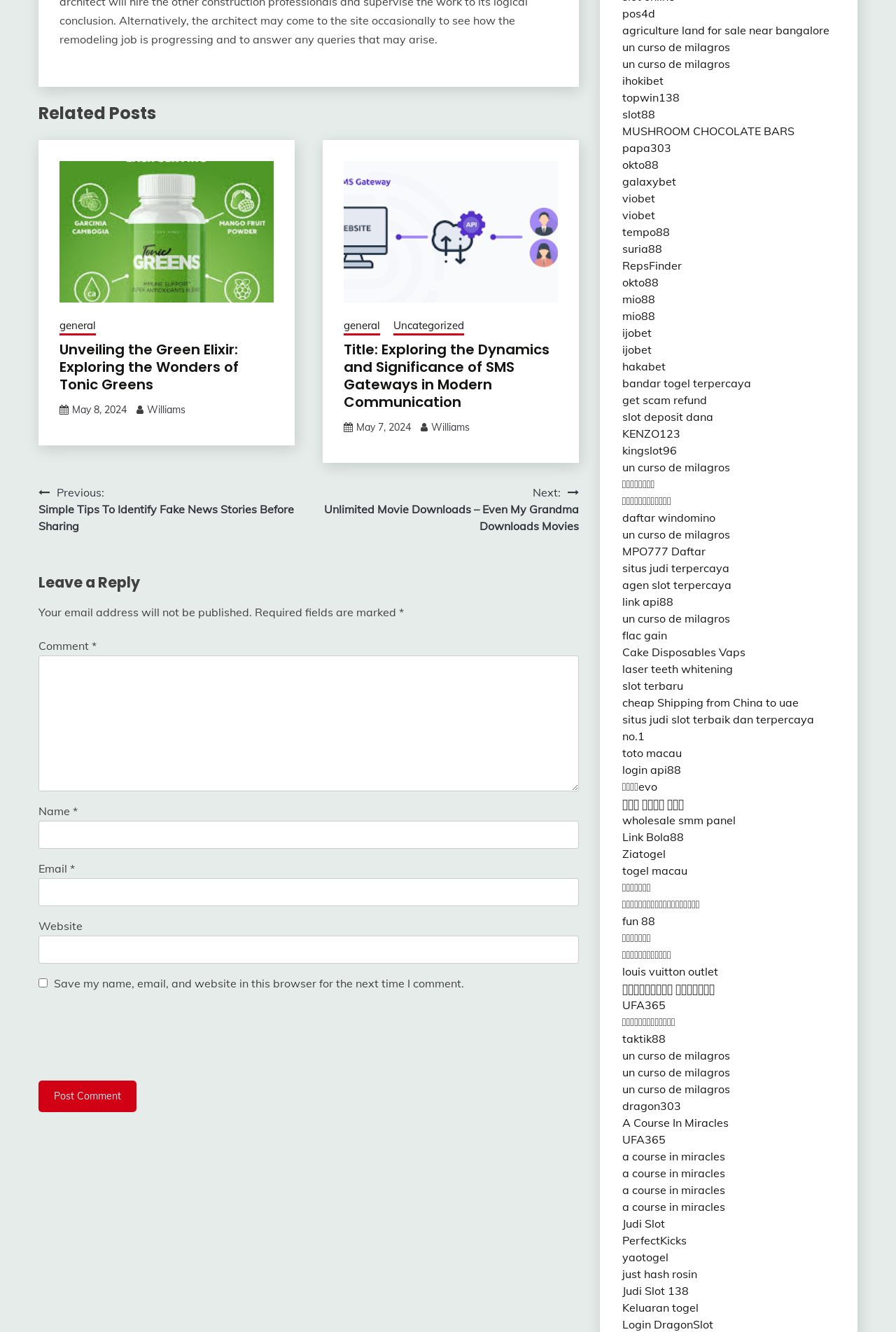What is the title of the first post?
Please use the image to provide a one-word or short phrase answer.

Unveiling the Green Elixir